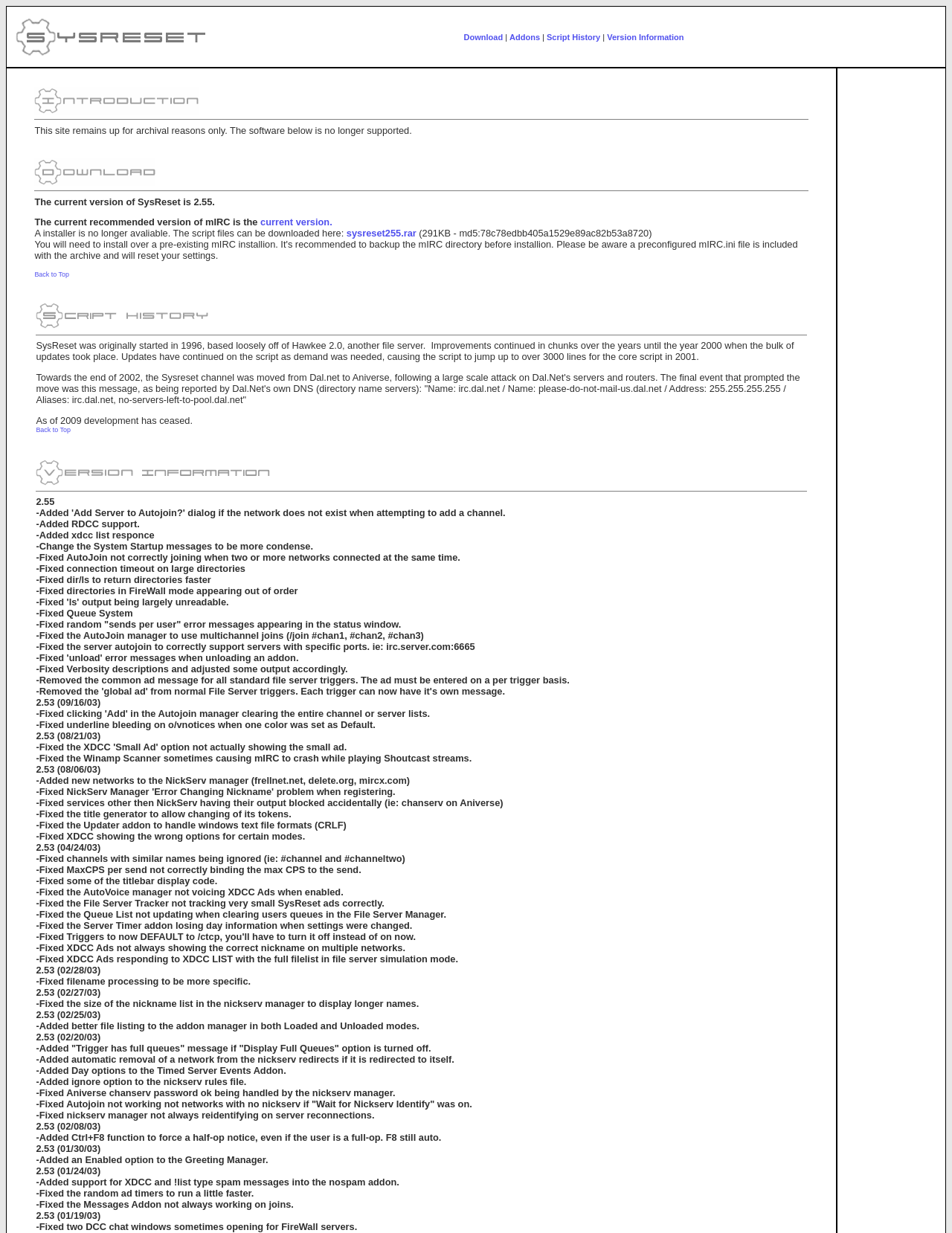Identify the bounding box coordinates for the region to click in order to carry out this instruction: "Click the Download link". Provide the coordinates using four float numbers between 0 and 1, formatted as [left, top, right, bottom].

[0.487, 0.026, 0.528, 0.033]